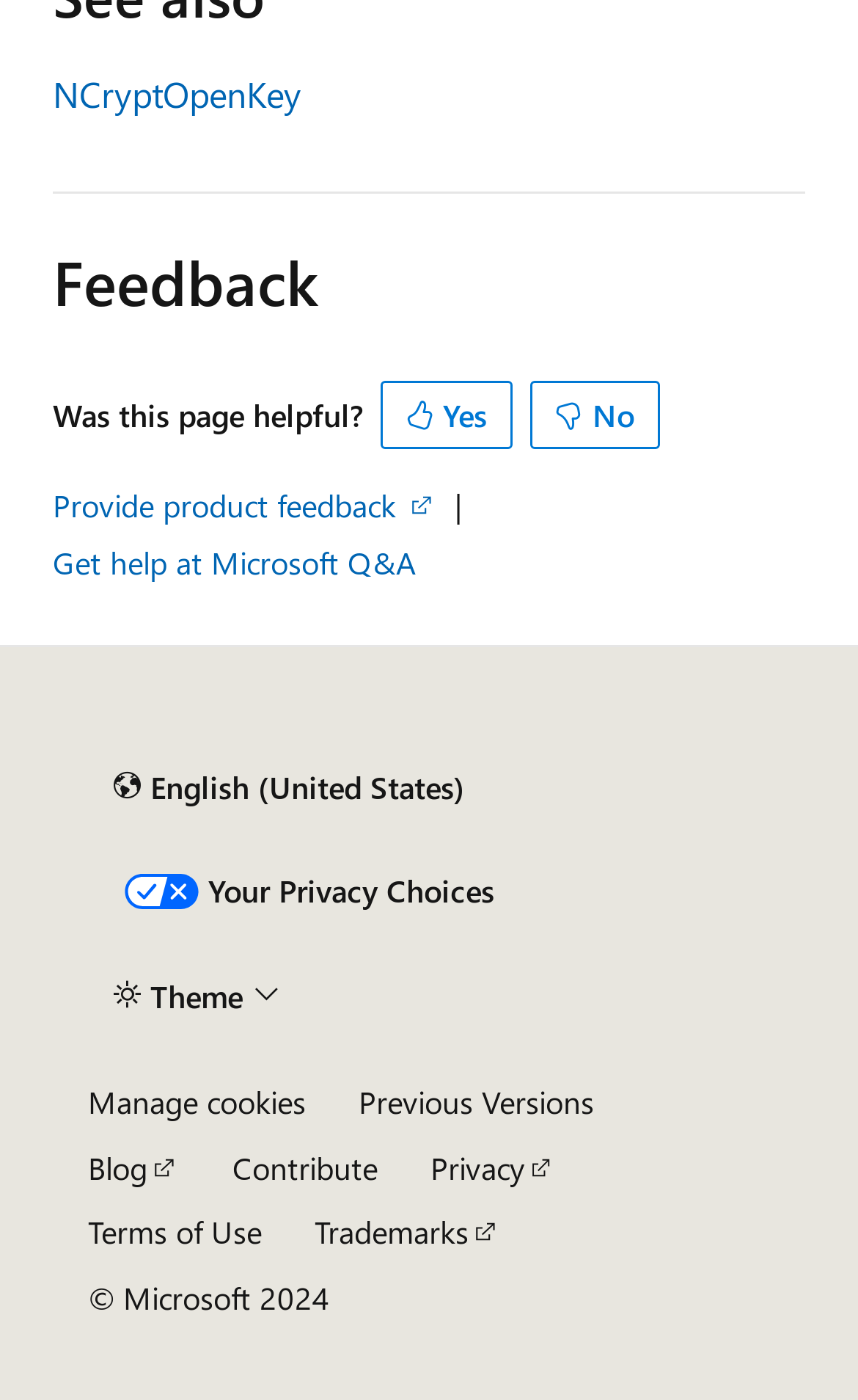Determine the bounding box coordinates in the format (top-left x, top-left y, bottom-right x, bottom-right y). Ensure all values are floating point numbers between 0 and 1. Identify the bounding box of the UI element described by: Get help at Microsoft Q&A

[0.062, 0.382, 0.485, 0.422]